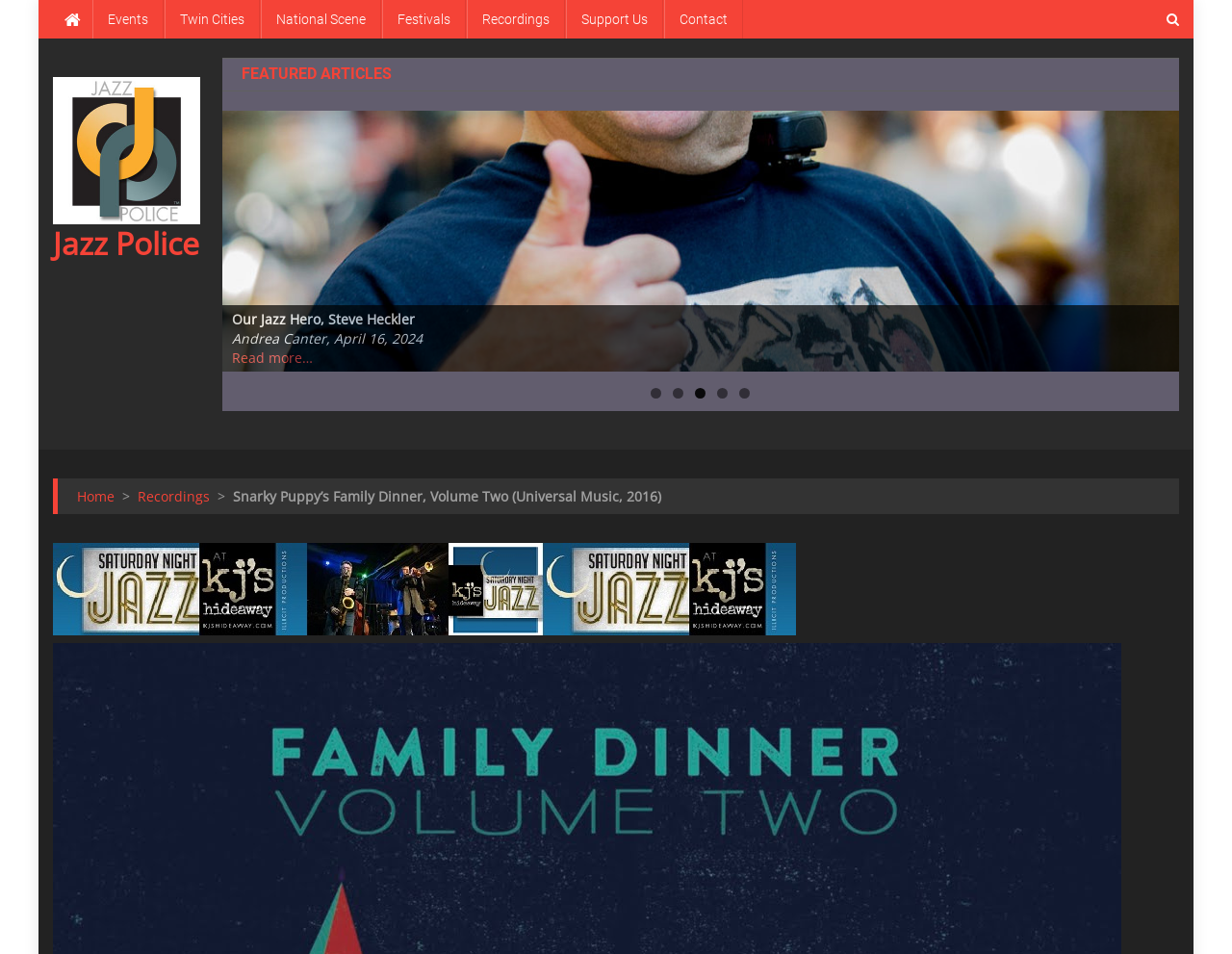Pinpoint the bounding box coordinates of the clickable element needed to complete the instruction: "Read more about 'Snarky Puppy’s Family Dinner, Volume Two'". The coordinates should be provided as four float numbers between 0 and 1: [left, top, right, bottom].

[0.189, 0.51, 0.537, 0.529]